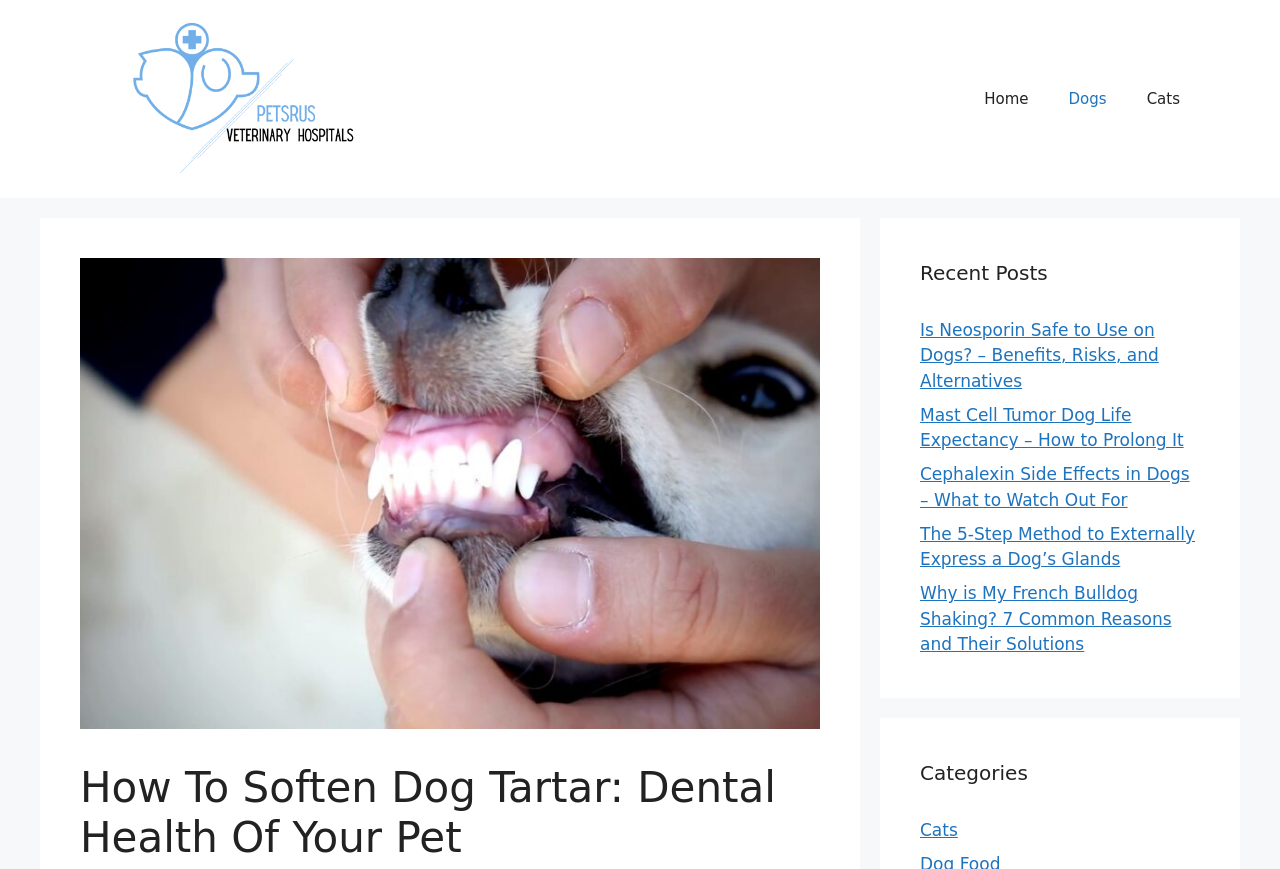What is the name of the veterinary hospital?
Carefully analyze the image and provide a detailed answer to the question.

I found the name of the veterinary hospital in the banner element, which is 'Petsrus Veterinary Hospitals'.